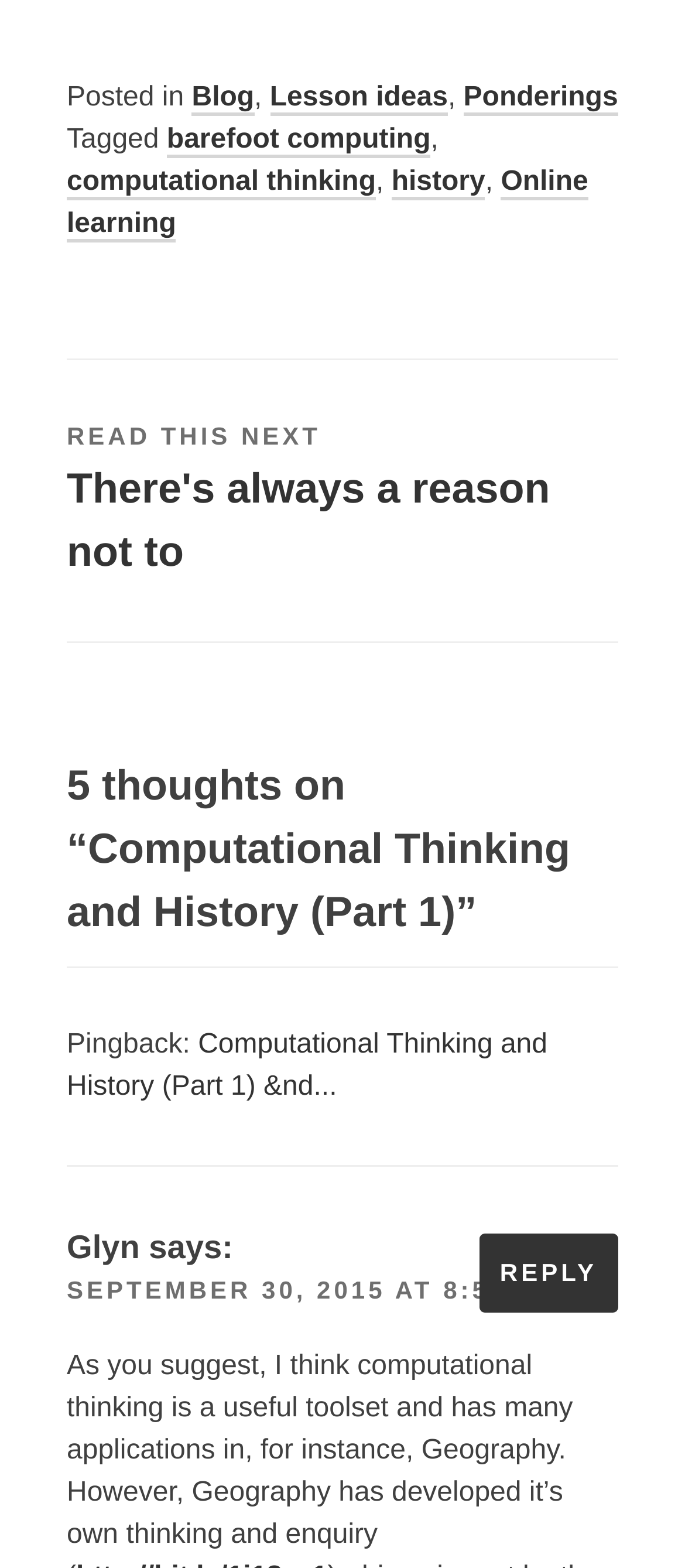Please provide a comprehensive answer to the question below using the information from the image: Who wrote the comment?

The author of the comment can be found in the footer section of the webpage, where it says 'Glyn says:' followed by the comment, indicating that Glyn is the one who wrote the comment.